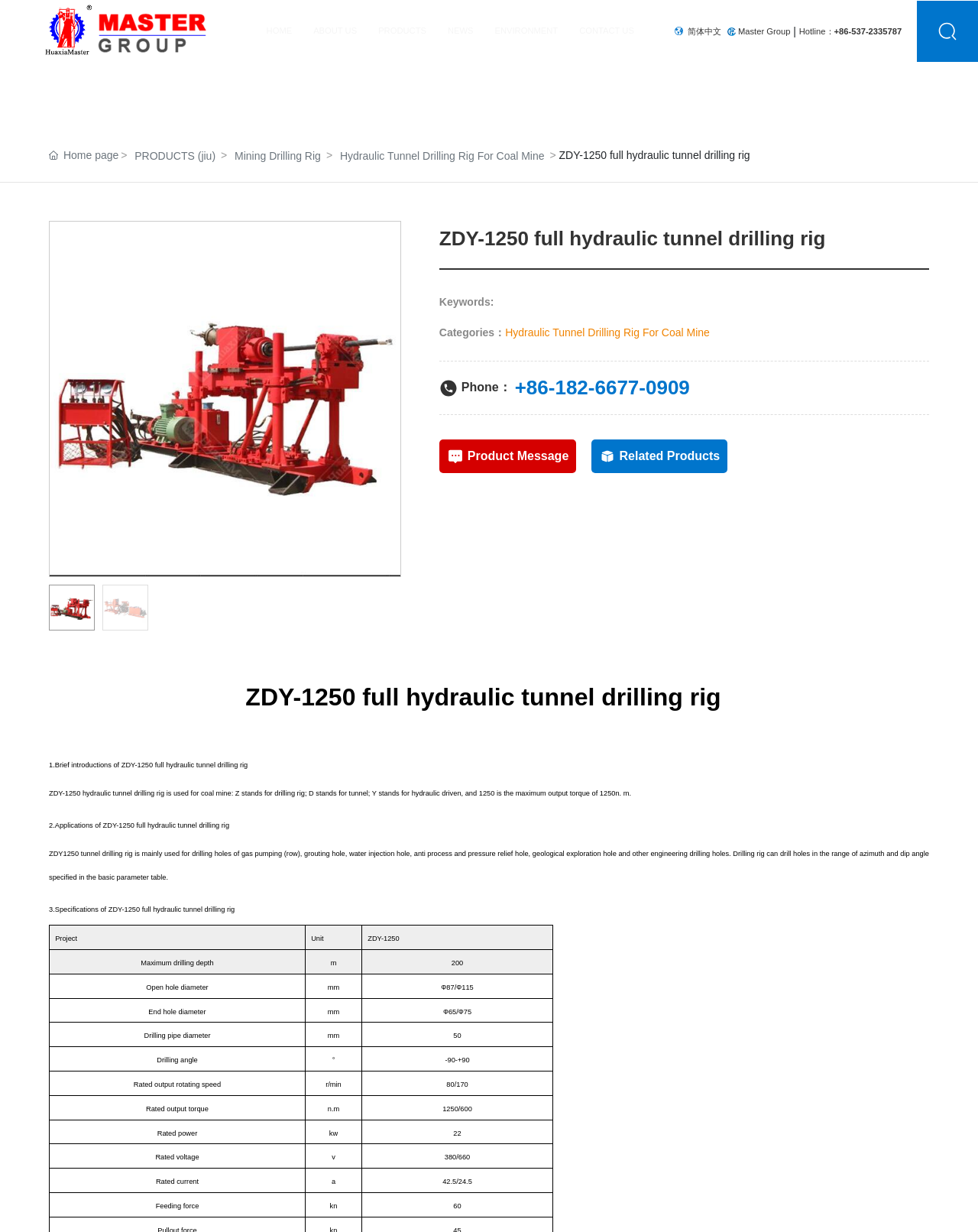Explain in detail what is displayed on the webpage.

This webpage is about the ZDY-1250 full hydraulic tunnel drilling rig, a product of Shandong Master Machinery Group Co., Ltd. At the top of the page, there is a logo and a navigation menu with links to HOME, ABOUT US, PRODUCTS, NEWS, ENVIRONMENT, and CONTACT US. Below the navigation menu, there is a brief introduction to the product, followed by a section highlighting its keywords and categories.

The main content of the page is divided into three sections. The first section provides a brief introduction to the ZDY-1250 full hydraulic tunnel drilling rig, explaining its usage and maximum output torque. The second section lists the applications of the product, including drilling holes for gas pumping, grouting, water injection, and geological exploration.

The third section presents the specifications of the ZDY-1250 full hydraulic tunnel drilling rig in a table format. The table has several rows, each describing a specific feature of the product, such as maximum drilling depth, open hole diameter, end hole diameter, drilling pipe diameter, drilling angle, rated output rotating speed, rated output torque, rated power, and rated voltage.

Throughout the page, there are several images and icons, including a logo, a hotline icon, and a product message icon. The page also has a section for related products and a link to the product message. At the bottom of the page, there is a section with contact information, including a phone number and an email address.